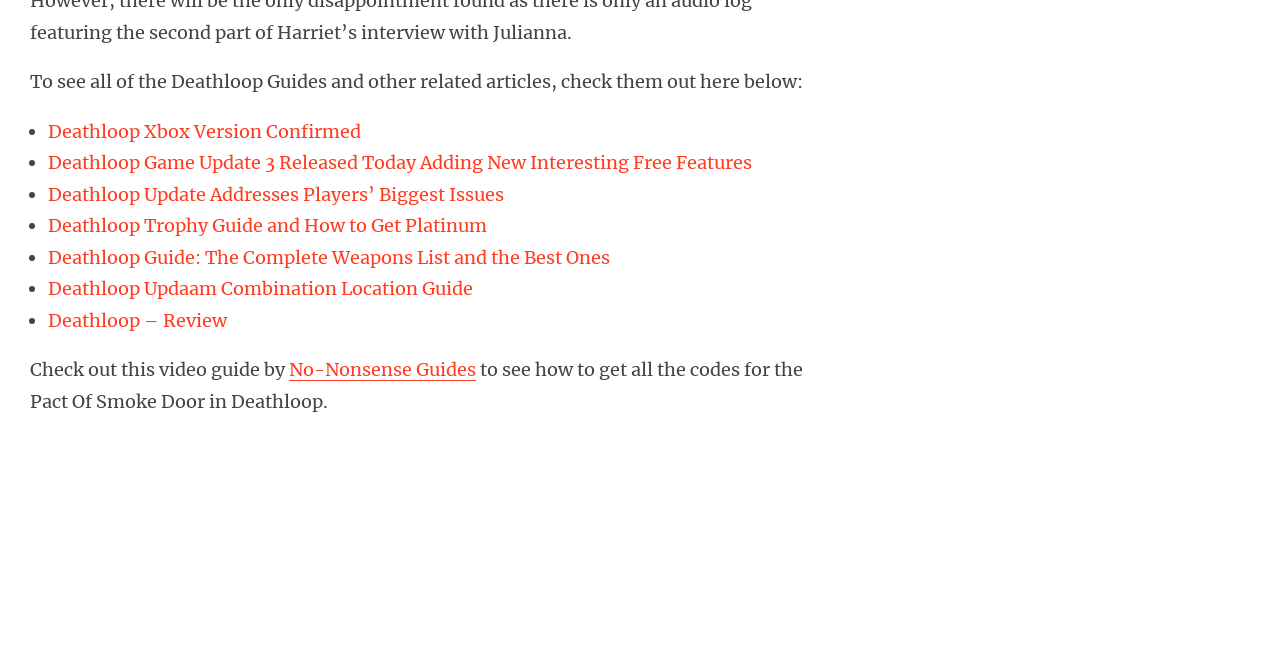Who created the video guide for the Pact Of Smoke Door?
Utilize the information in the image to give a detailed answer to the question.

I read the text that says 'Check out this video guide by No-Nonsense Guides'.